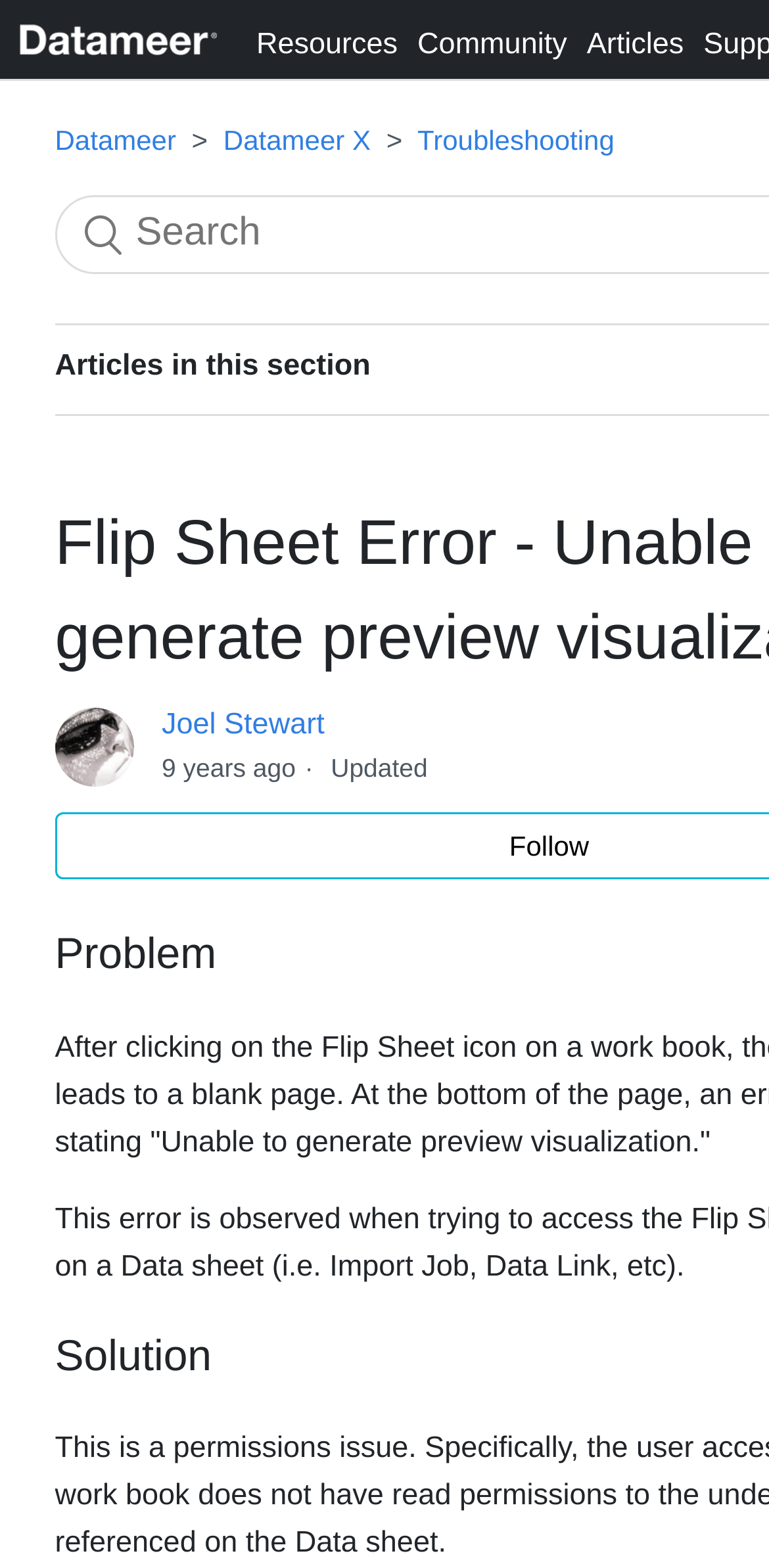Given the description: "Resources", determine the bounding box coordinates of the UI element. The coordinates should be formatted as four float numbers between 0 and 1, [left, top, right, bottom].

[0.321, 0.0, 0.53, 0.05]